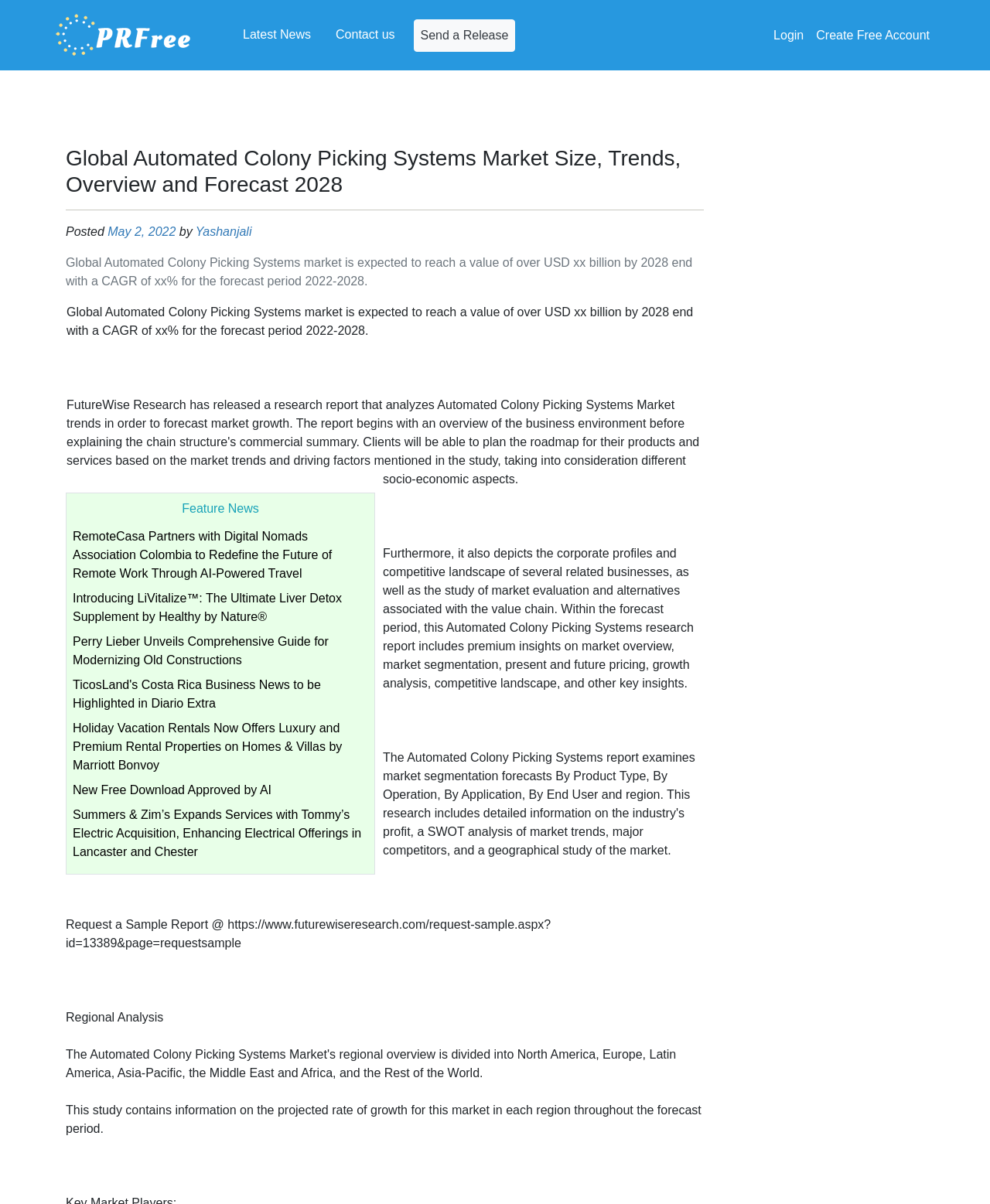Locate the bounding box coordinates of the item that should be clicked to fulfill the instruction: "Contact us".

[0.333, 0.016, 0.405, 0.041]